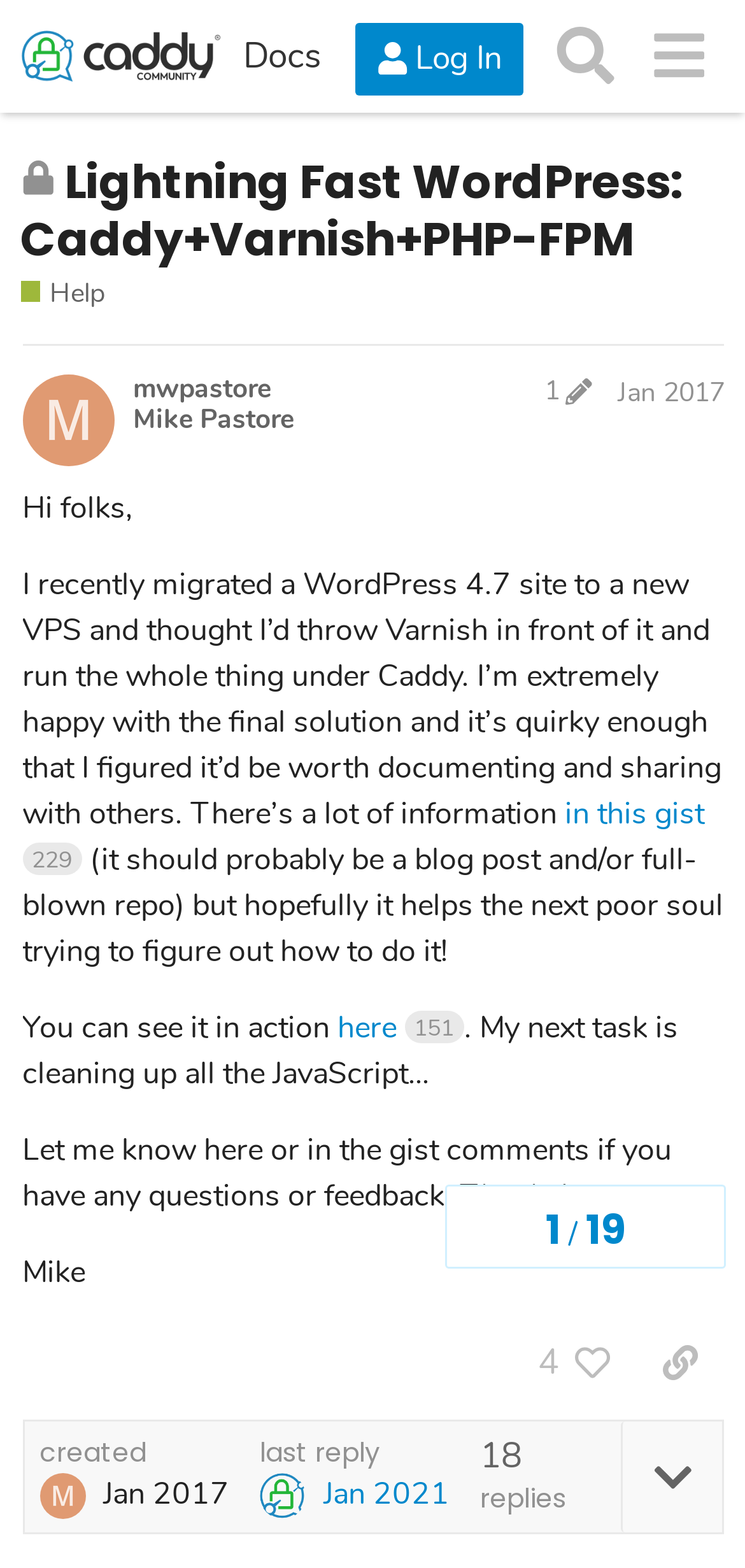Highlight the bounding box coordinates of the element you need to click to perform the following instruction: "View the 'Help' page."

[0.027, 0.176, 0.141, 0.199]